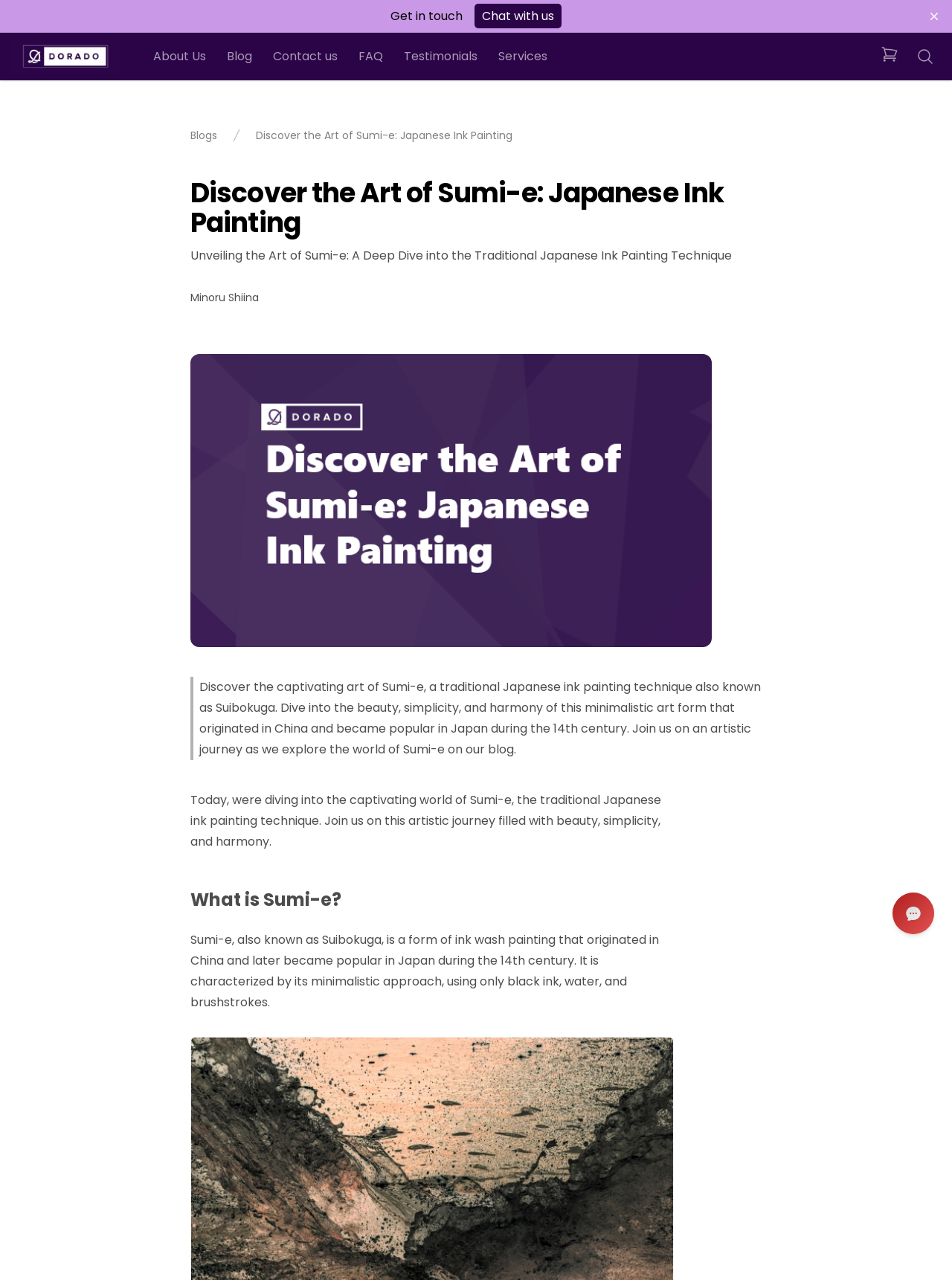Identify and extract the main heading from the webpage.

Discover the Art of Sumi-e: Japanese Ink Painting